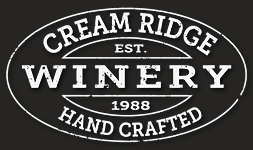What year was the winery founded?
Provide a short answer using one word or a brief phrase based on the image.

1988